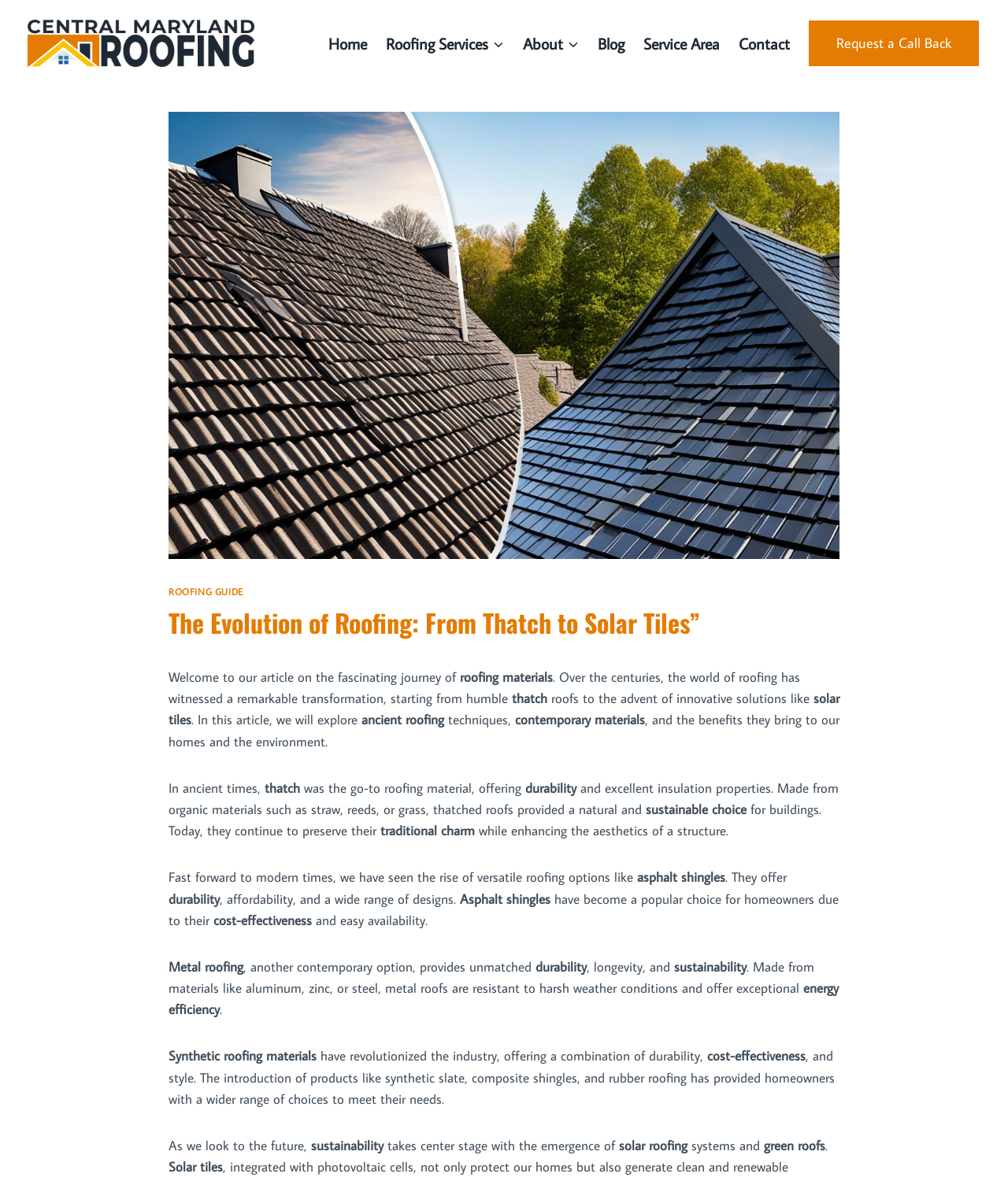What is the traditional roofing material mentioned in the article?
Please look at the screenshot and answer using one word or phrase.

Thatch